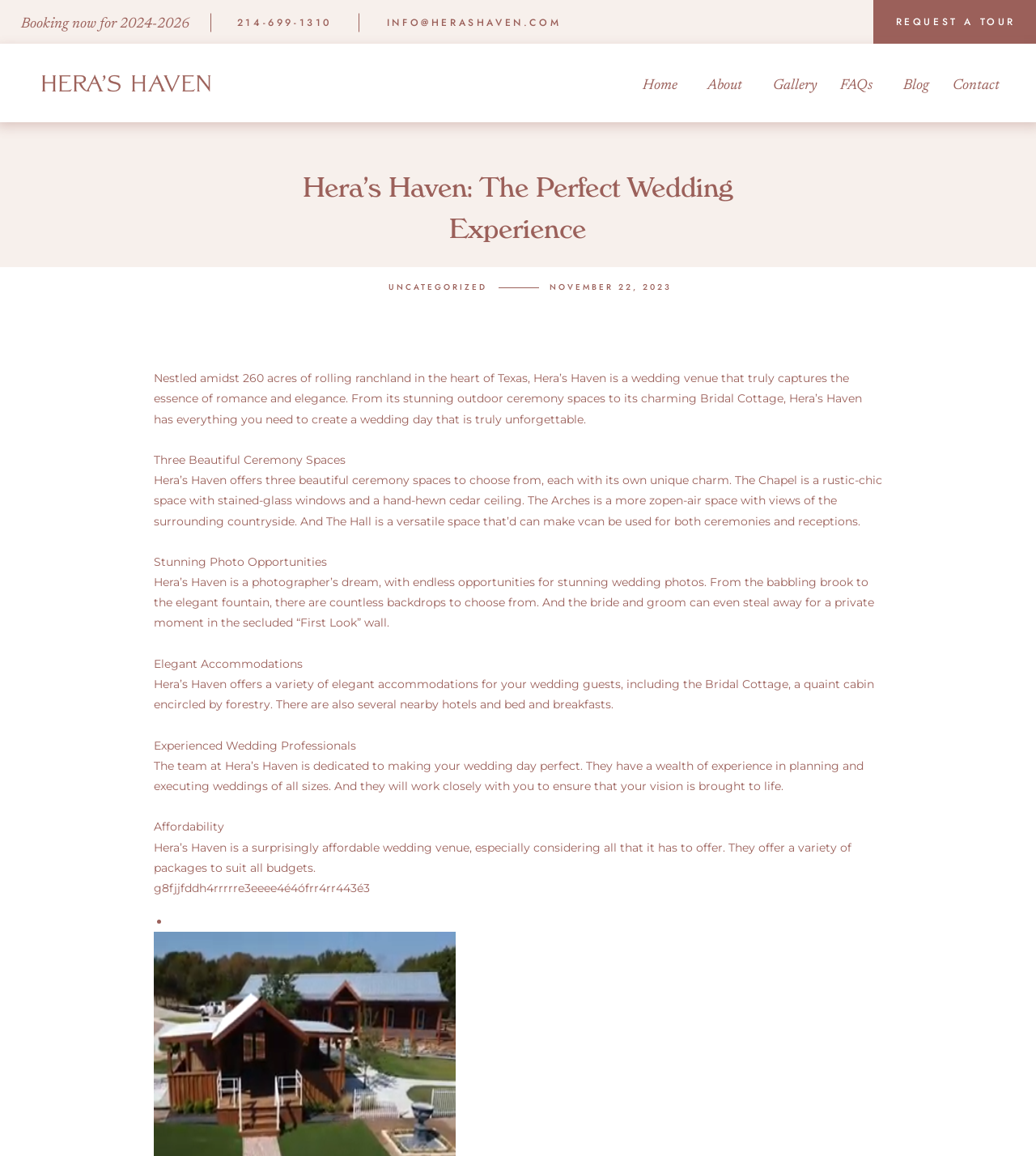Identify the title of the webpage and provide its text content.

Hera’s Haven: The Perfect Wedding Experience